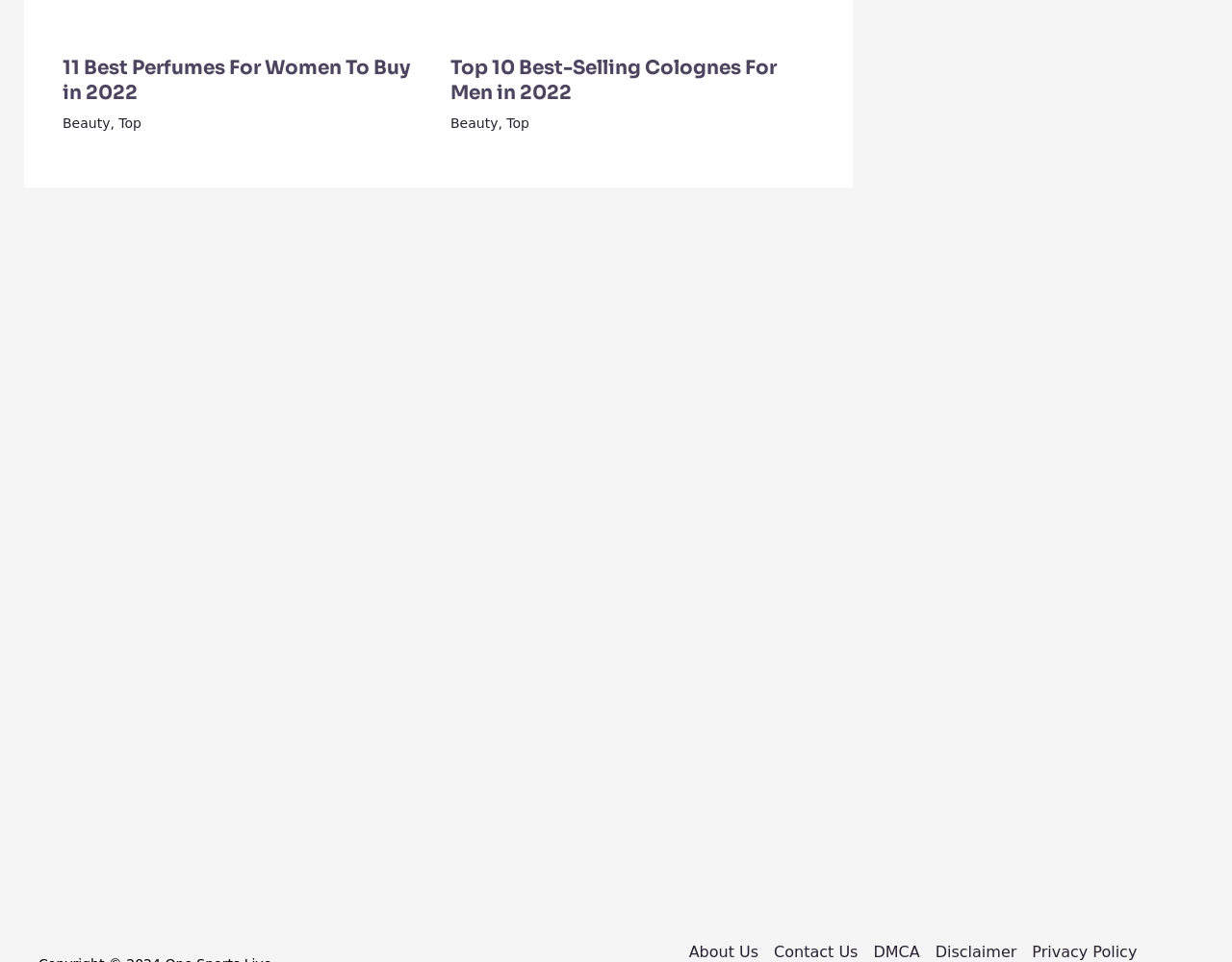Pinpoint the bounding box coordinates of the clickable element needed to complete the instruction: "Go to the beauty category". The coordinates should be provided as four float numbers between 0 and 1: [left, top, right, bottom].

[0.051, 0.12, 0.089, 0.136]